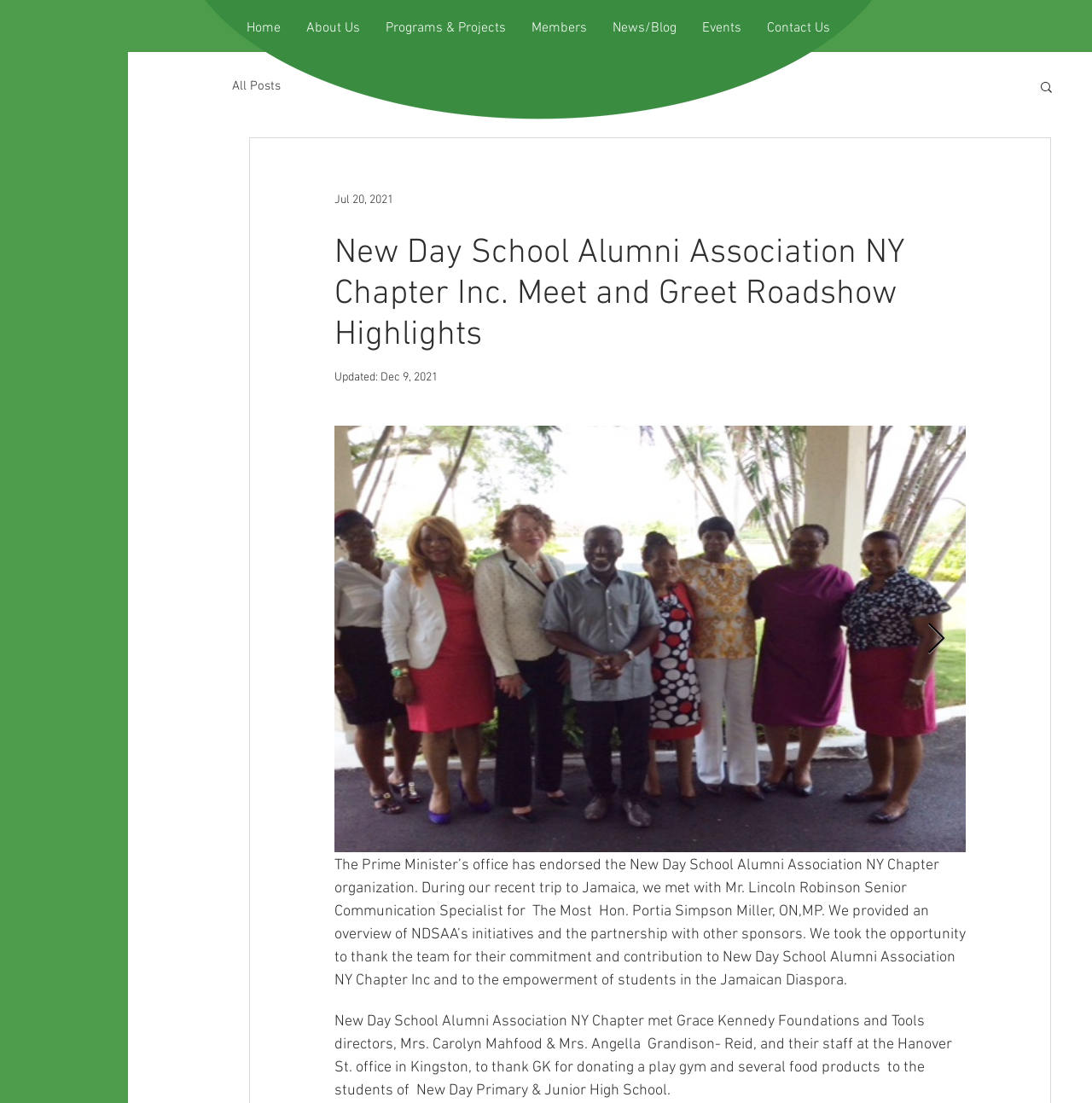Please find and provide the title of the webpage.

New Day School Alumni Association NY Chapter Inc. Meet and Greet Roadshow Highlights